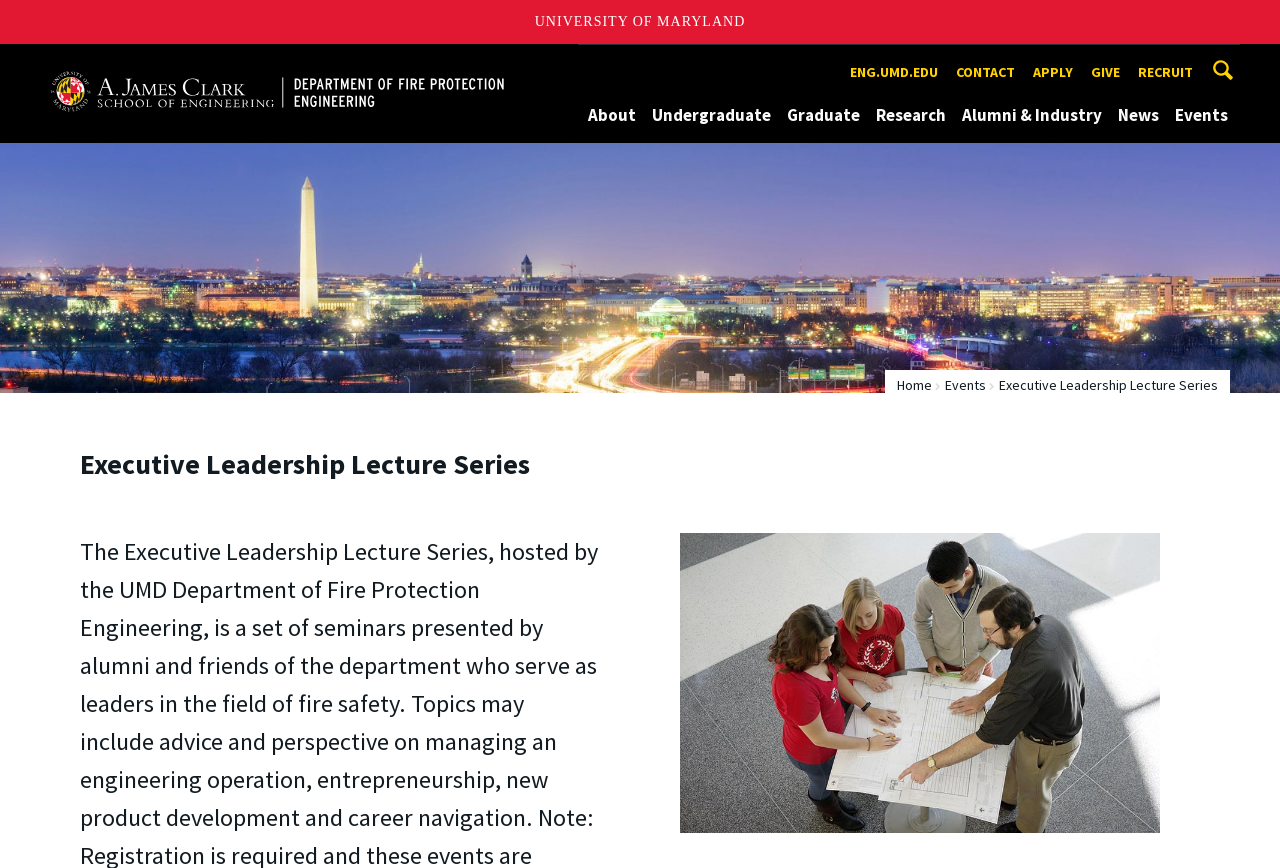Can you pinpoint the bounding box coordinates for the clickable element required for this instruction: "Contact the department"? The coordinates should be four float numbers between 0 and 1, i.e., [left, top, right, bottom].

[0.741, 0.063, 0.798, 0.105]